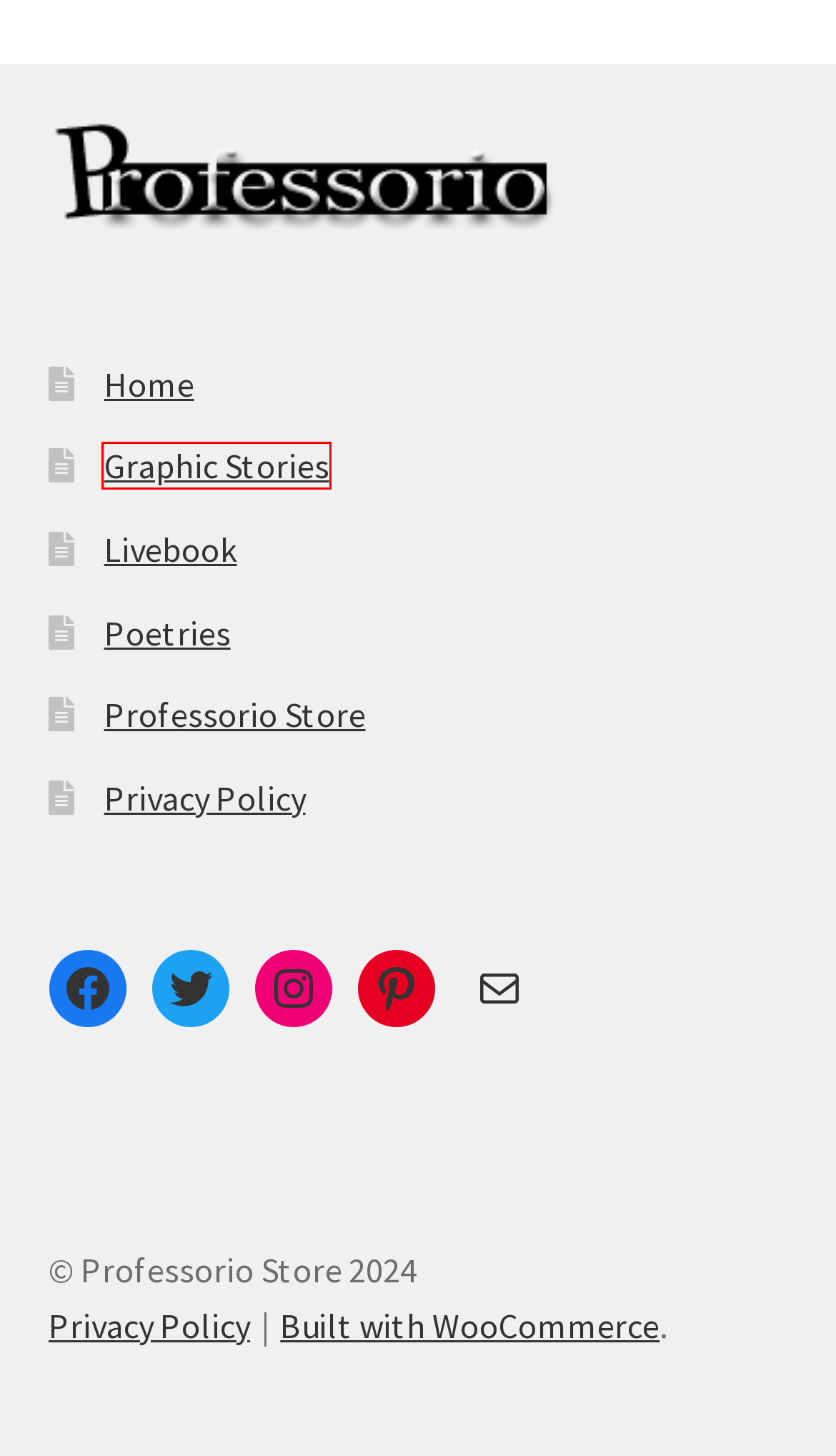Examine the webpage screenshot and identify the UI element enclosed in the red bounding box. Pick the webpage description that most accurately matches the new webpage after clicking the selected element. Here are the candidates:
A. Livebook - Professorio
B. I Eat Sand – Diary – Professorio Store
C. 404 Error Page - Professorio
D. Poetries - Professorio
E. Professorio
F. My account – Professorio Store
G. WooCommerce
H. Civil Engineer – Diary – Professorio Store

C